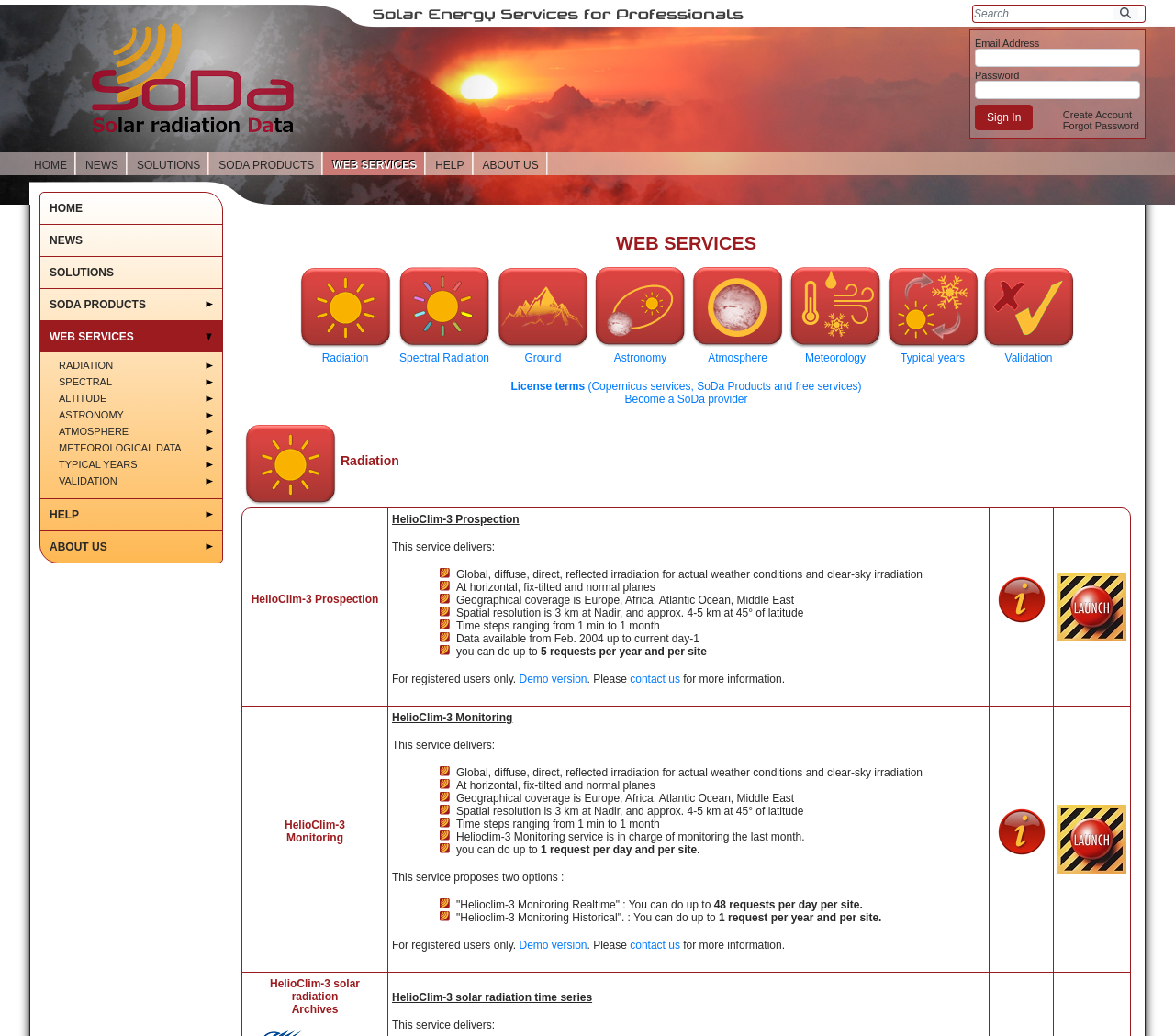Please indicate the bounding box coordinates for the clickable area to complete the following task: "Click on 'More information on the MINES ParisTech OIE research lab website.'". The coordinates should be specified as four float numbers between 0 and 1, i.e., [left, top, right, bottom].

[0.334, 0.474, 0.889, 0.499]